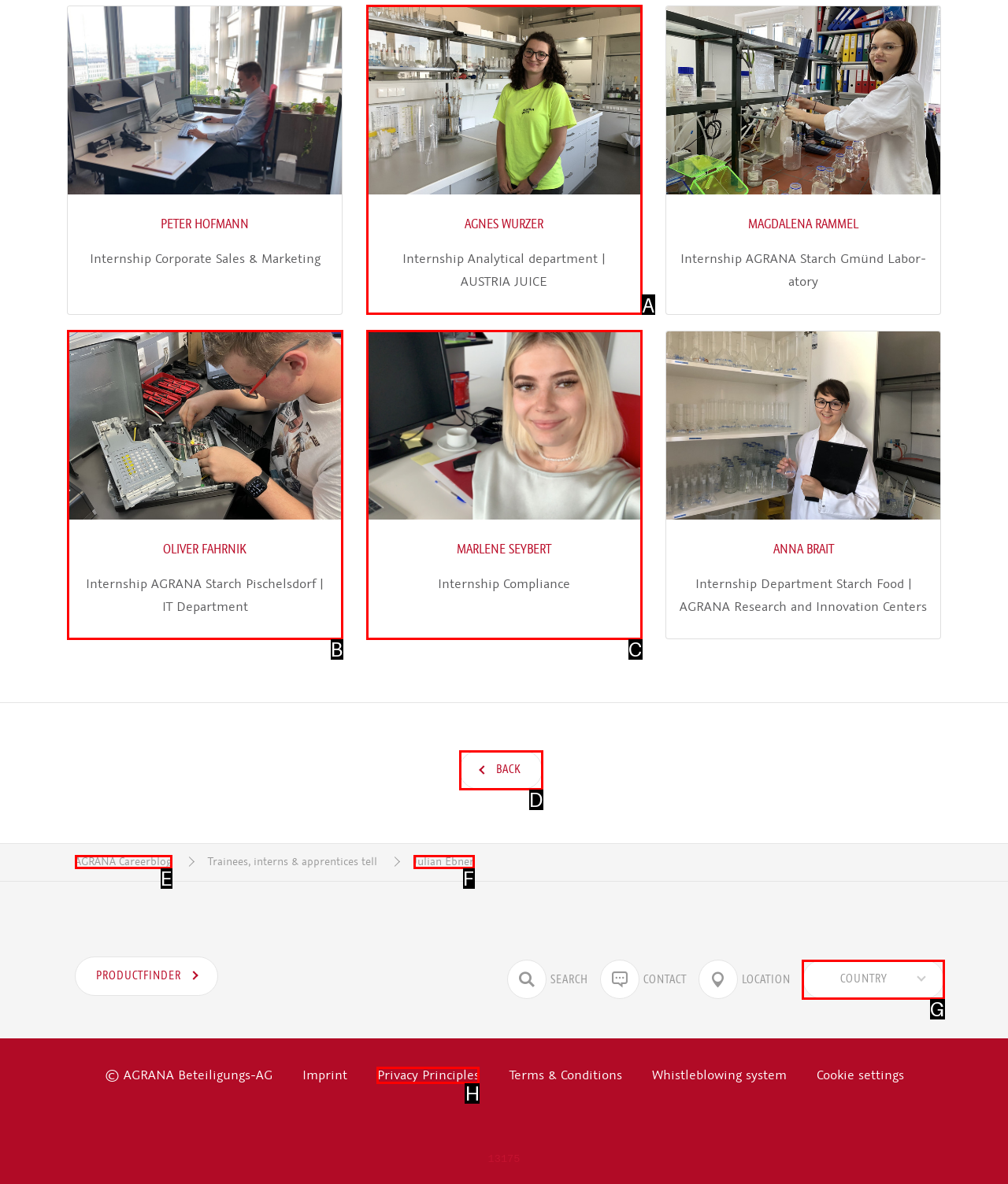Which UI element should be clicked to perform the following task: Select a country? Answer with the corresponding letter from the choices.

G